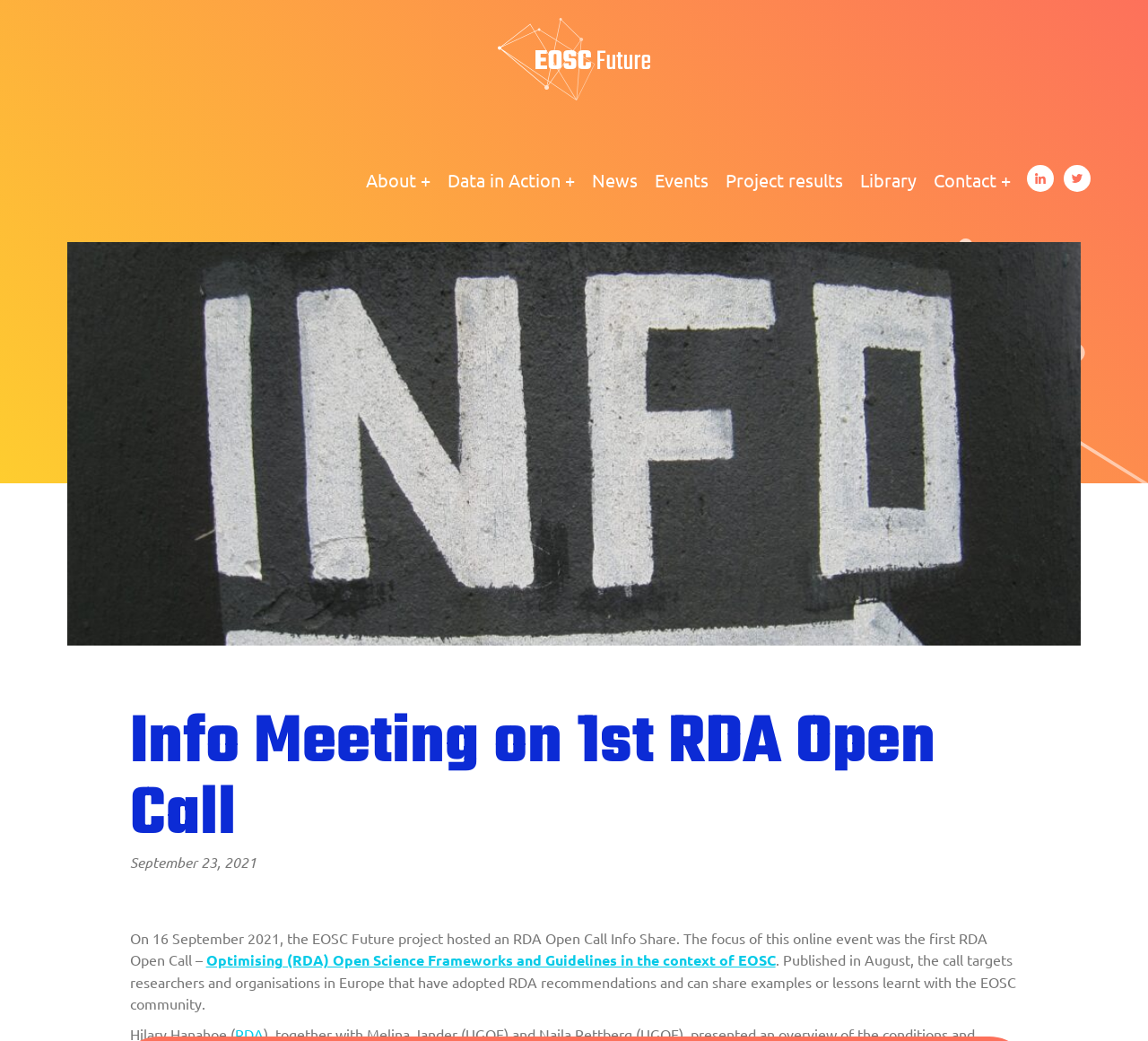Please find the bounding box coordinates of the element that must be clicked to perform the given instruction: "Learn more about the project". The coordinates should be four float numbers from 0 to 1, i.e., [left, top, right, bottom].

[0.319, 0.162, 0.375, 0.192]